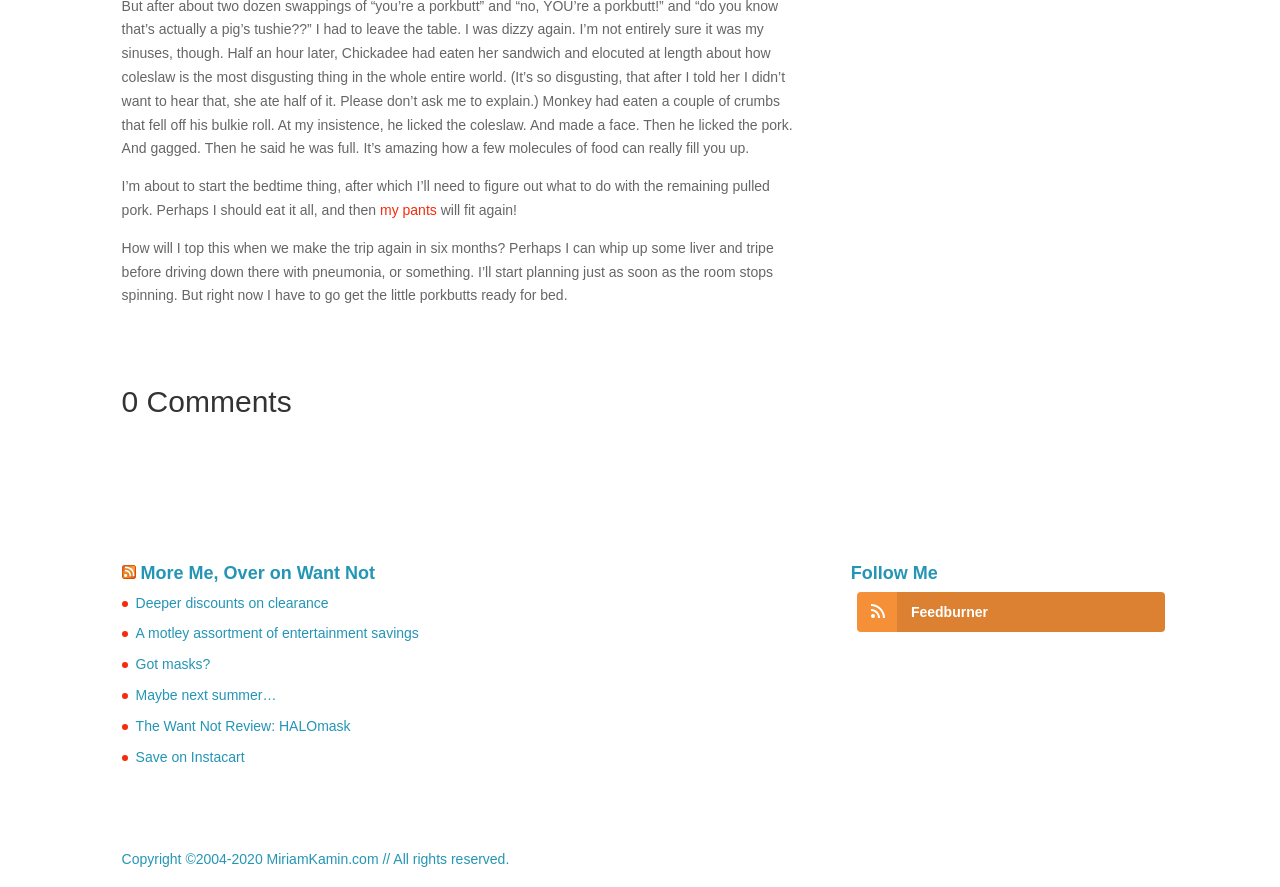Bounding box coordinates must be specified in the format (top-left x, top-left y, bottom-right x, bottom-right y). All values should be floating point numbers between 0 and 1. What are the bounding box coordinates of the UI element described as: Feedburner

[0.669, 0.667, 0.91, 0.712]